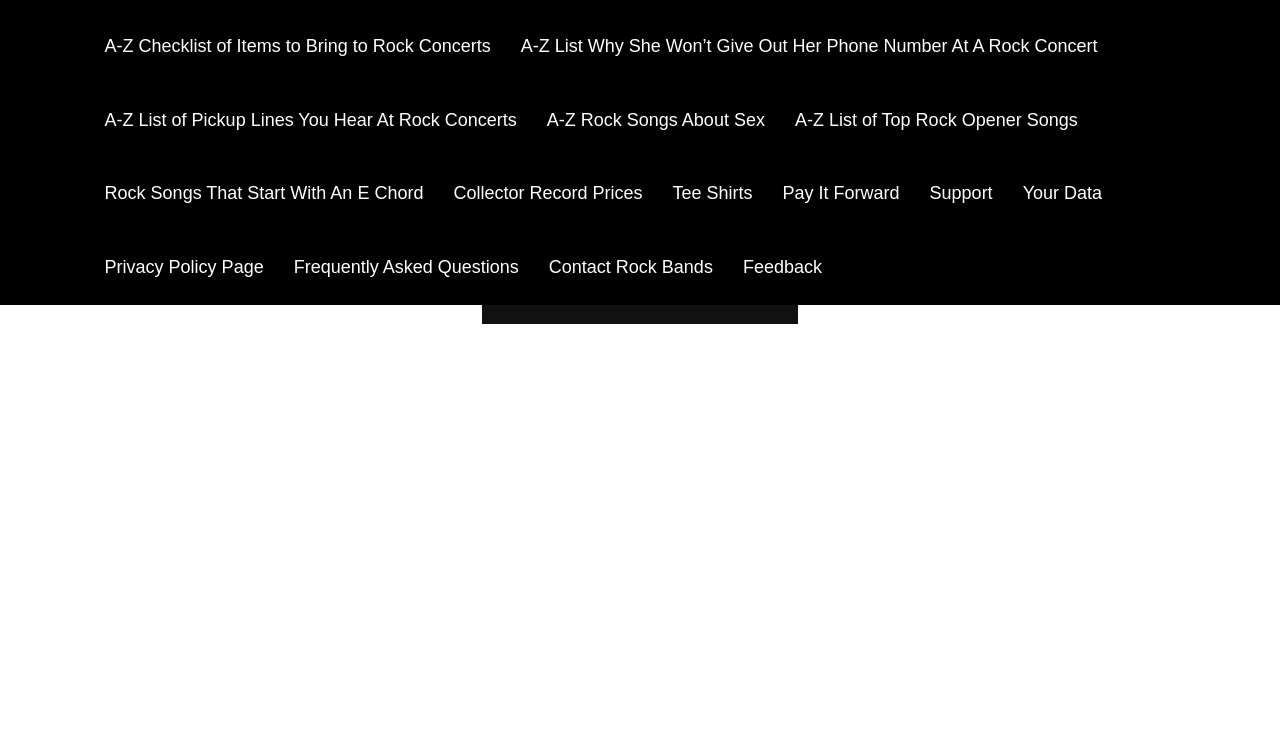Respond with a single word or short phrase to the following question: 
How many links are there in the webpage?

15